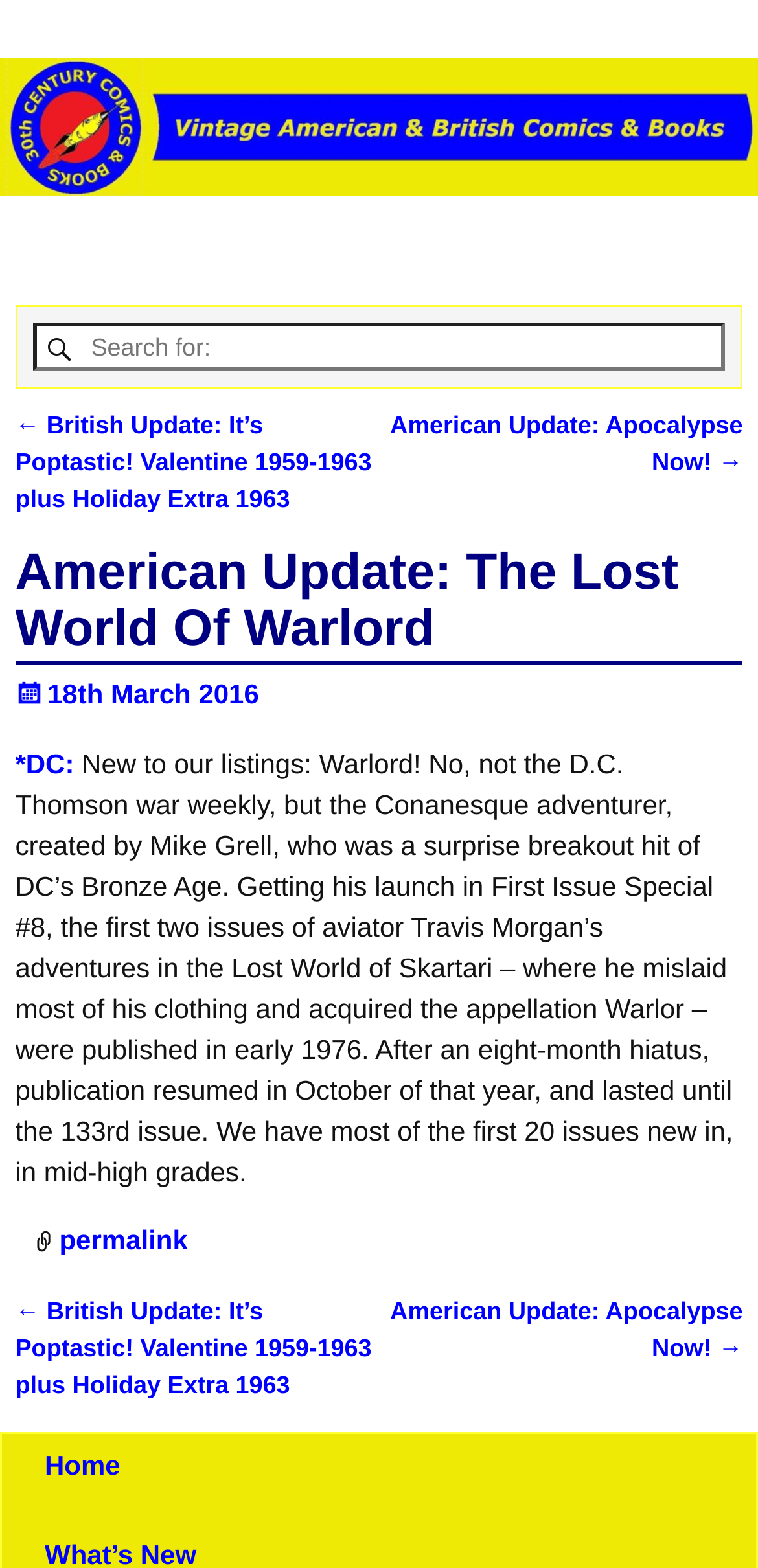Specify the bounding box coordinates of the region I need to click to perform the following instruction: "Go to Home page". The coordinates must be four float numbers in the range of 0 to 1, i.e., [left, top, right, bottom].

[0.051, 0.132, 0.139, 0.15]